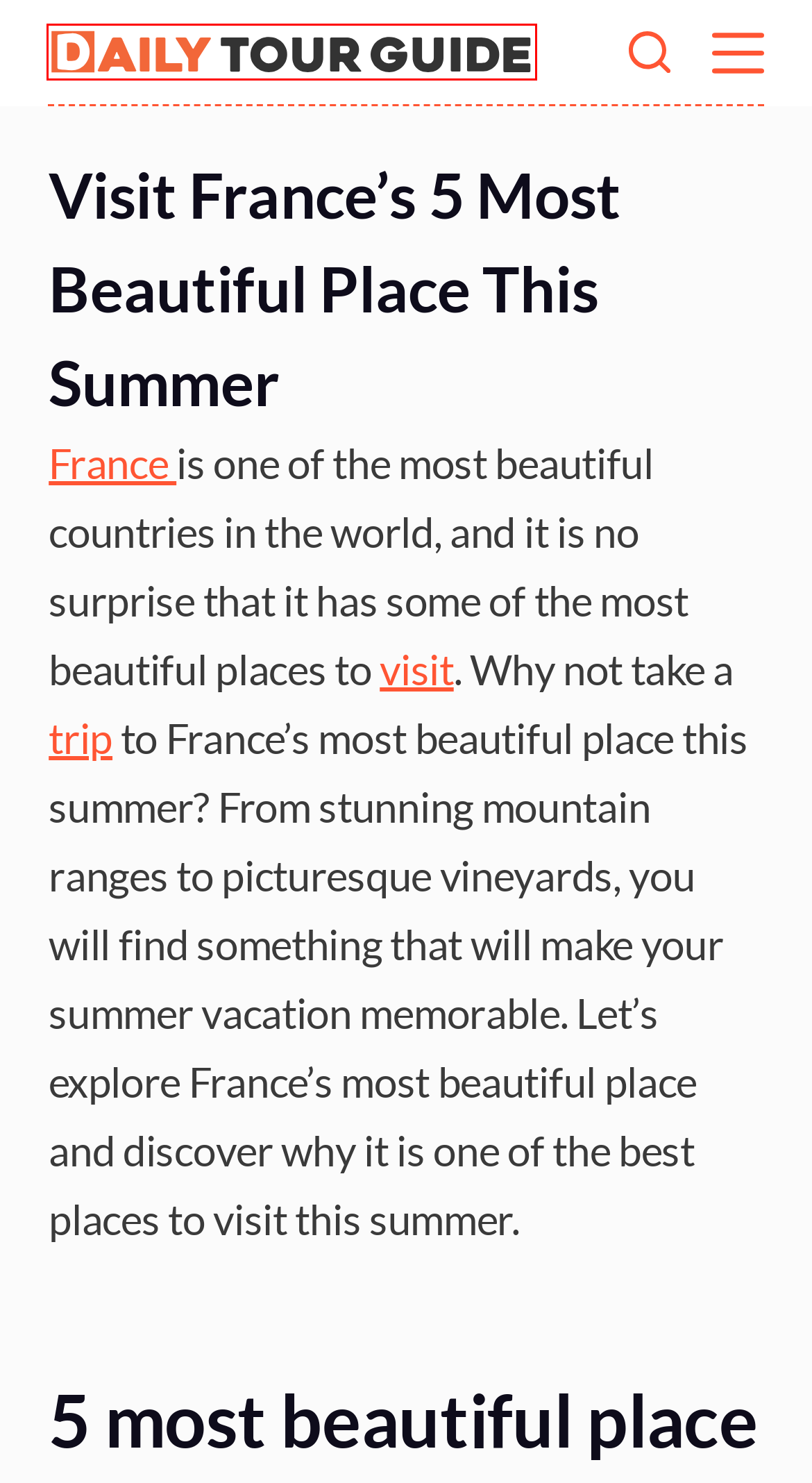Examine the screenshot of the webpage, noting the red bounding box around a UI element. Pick the webpage description that best matches the new page after the element in the red bounding box is clicked. Here are the candidates:
A. Daily Tour Guide
B. Explore Blue Cave in Croatia: A Must-See - Daily Tour Guide
C. Europe - Daily Tour Guide
D. France - Daily Tour Guide
E. 14 Best Islands to Visit in Croatia - Daily Tour Guide
F. terms of use - Daily Tour Guide
G. Privacy Policy - Daily Tour Guide
H. Accelerator for WordPress - Seraphinite Solutions

A